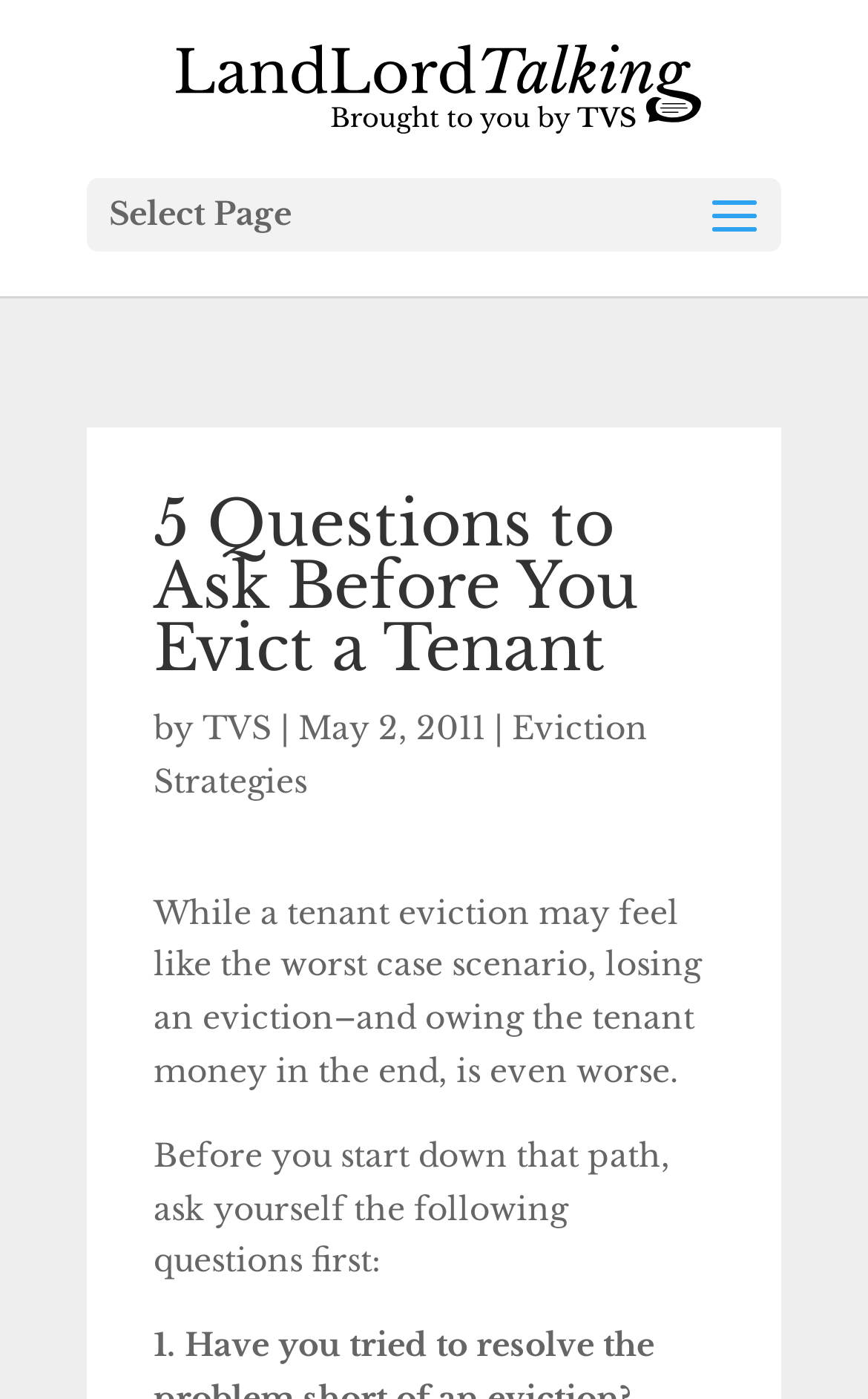Provide the bounding box coordinates of the HTML element this sentence describes: "TVS". The bounding box coordinates consist of four float numbers between 0 and 1, i.e., [left, top, right, bottom].

[0.233, 0.506, 0.313, 0.535]